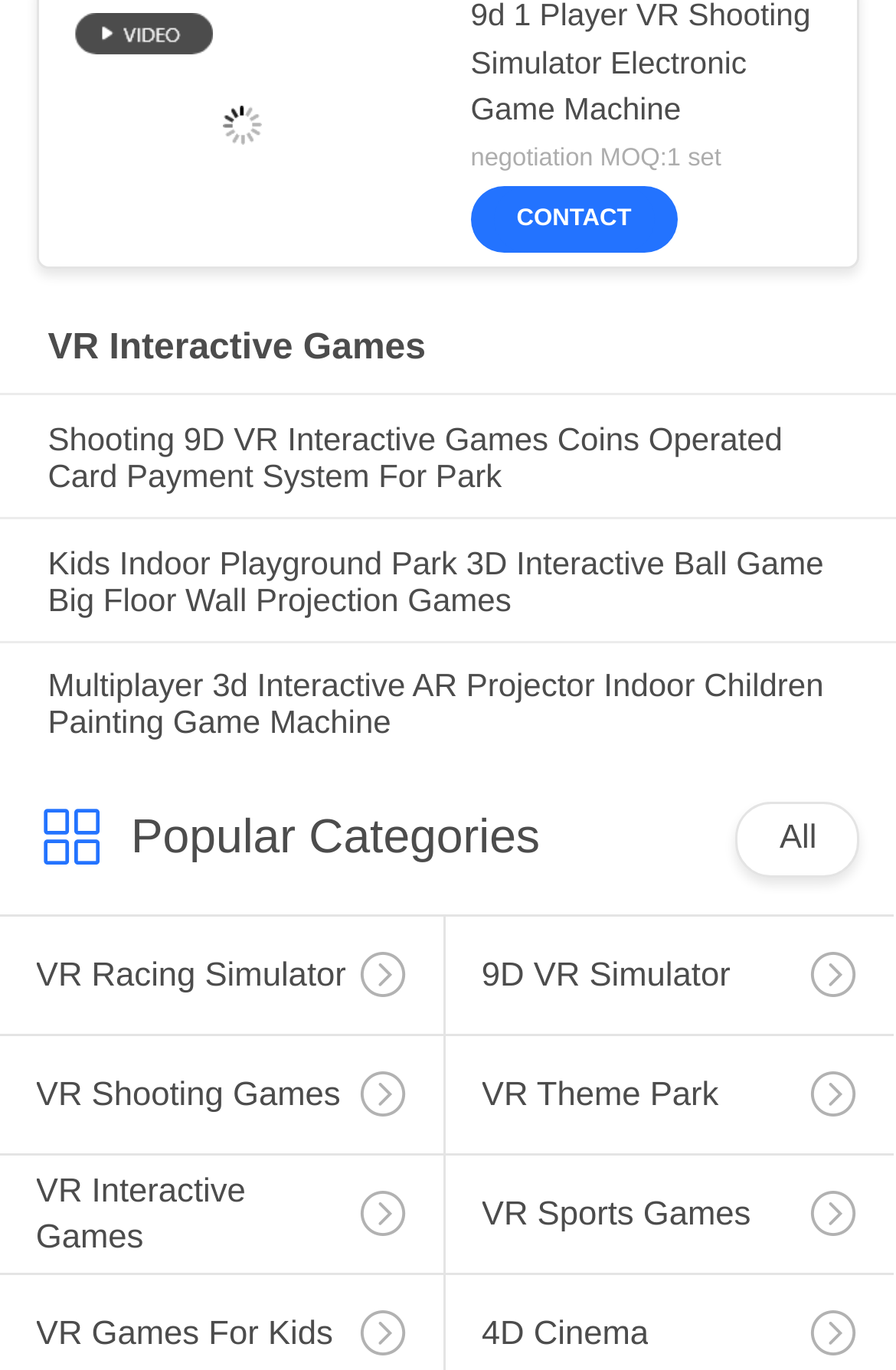Please determine the bounding box coordinates of the area that needs to be clicked to complete this task: 'explore IT contractors'. The coordinates must be four float numbers between 0 and 1, formatted as [left, top, right, bottom].

None